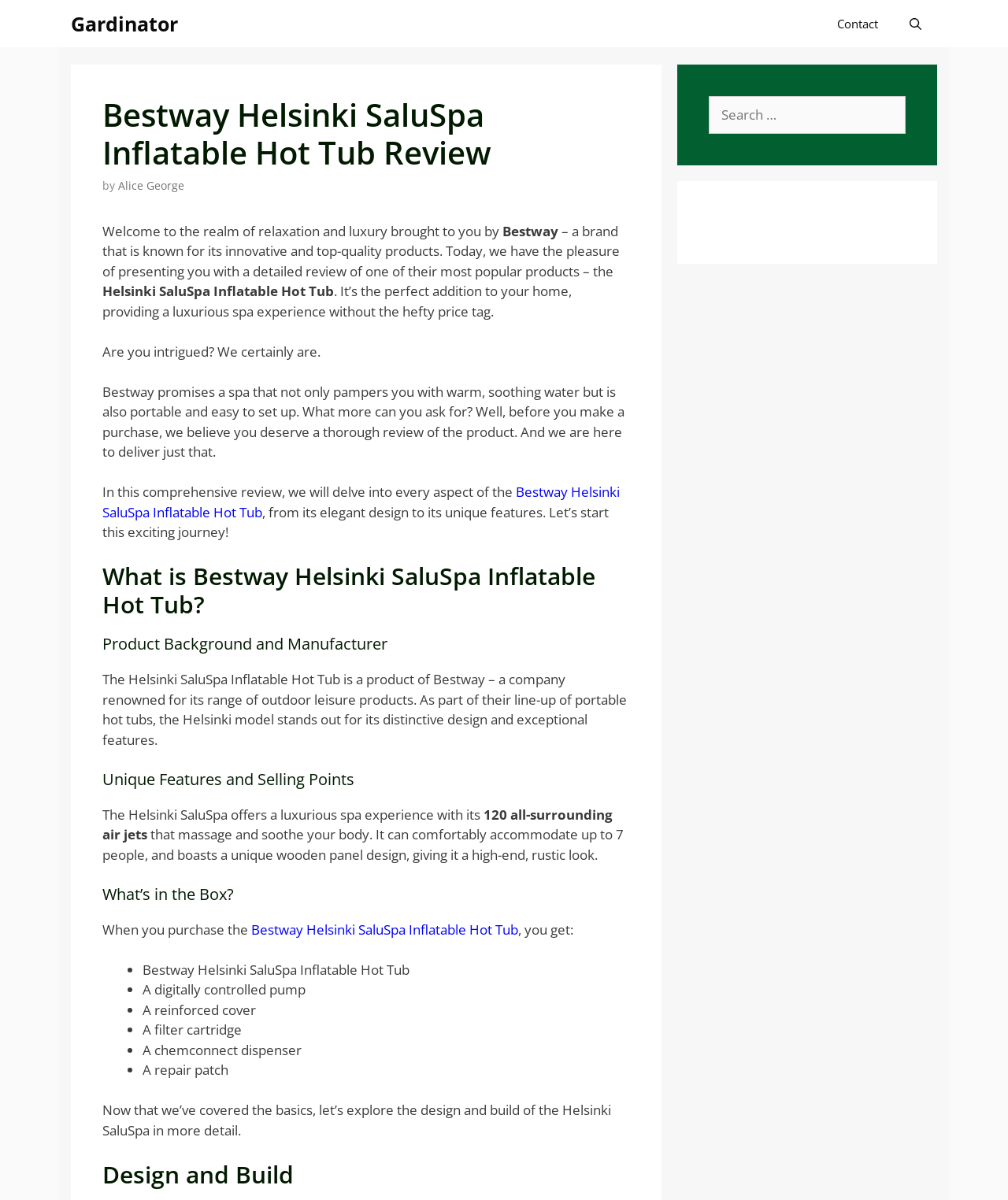Identify the bounding box coordinates for the UI element described by the following text: "Contact". Provide the coordinates as four float numbers between 0 and 1, in the format [left, top, right, bottom].

[0.815, 0.0, 0.887, 0.039]